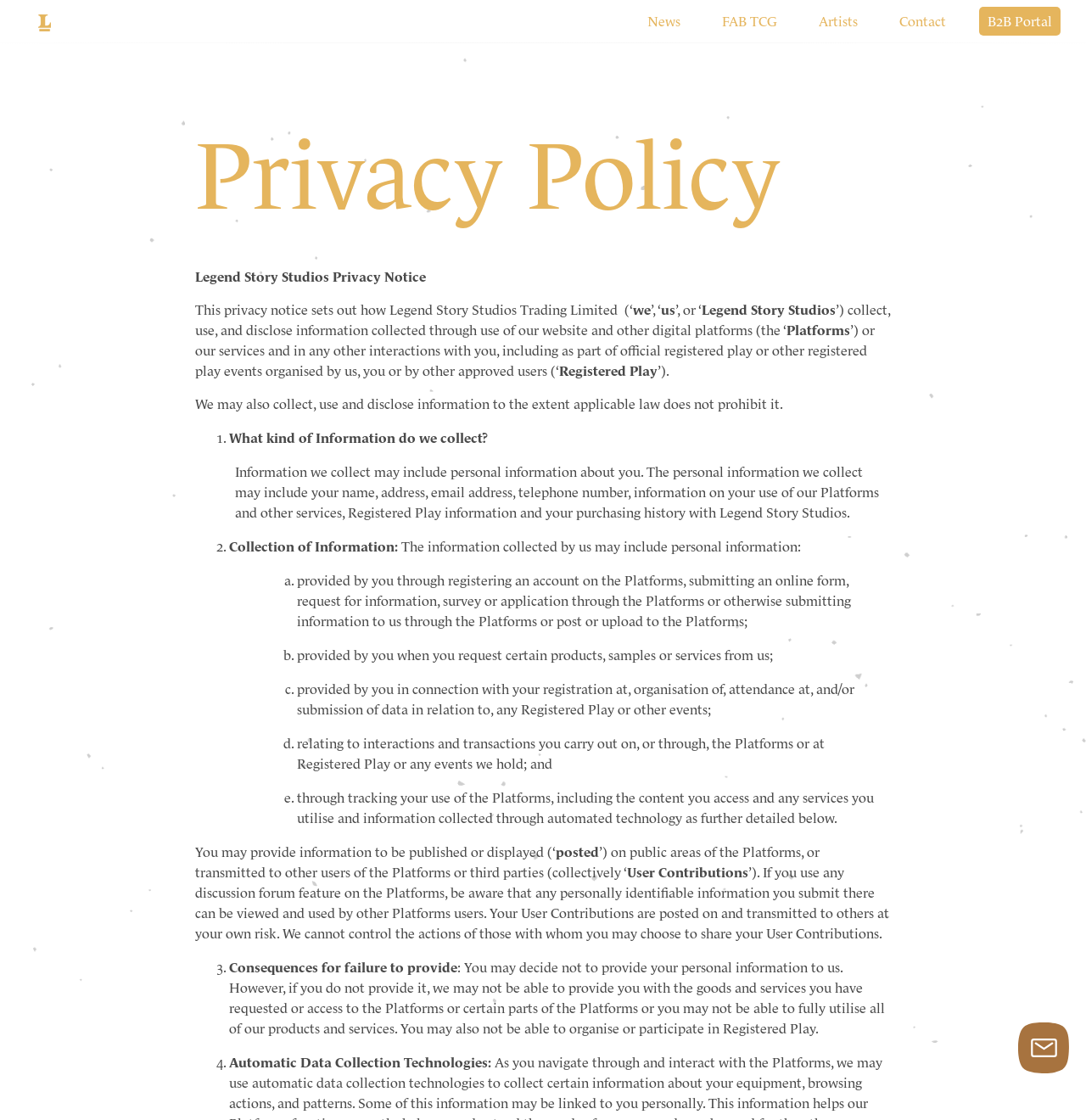What is the name of the studio?
Identify the answer in the screenshot and reply with a single word or phrase.

Legend Story Studios